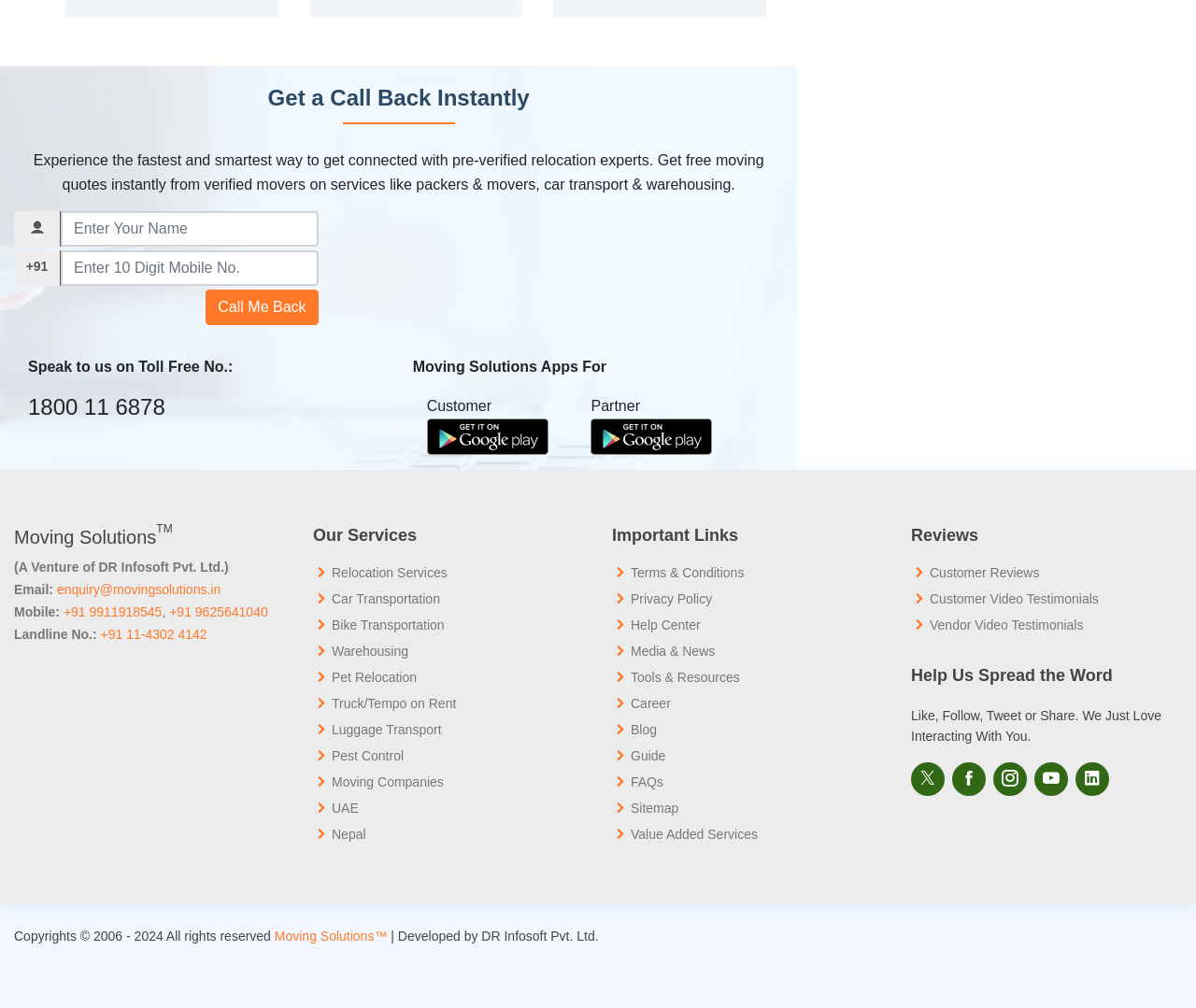Please determine the bounding box coordinates of the element's region to click in order to carry out the following instruction: "Click the Call Me Back button". The coordinates should be four float numbers between 0 and 1, i.e., [left, top, right, bottom].

[0.172, 0.288, 0.266, 0.323]